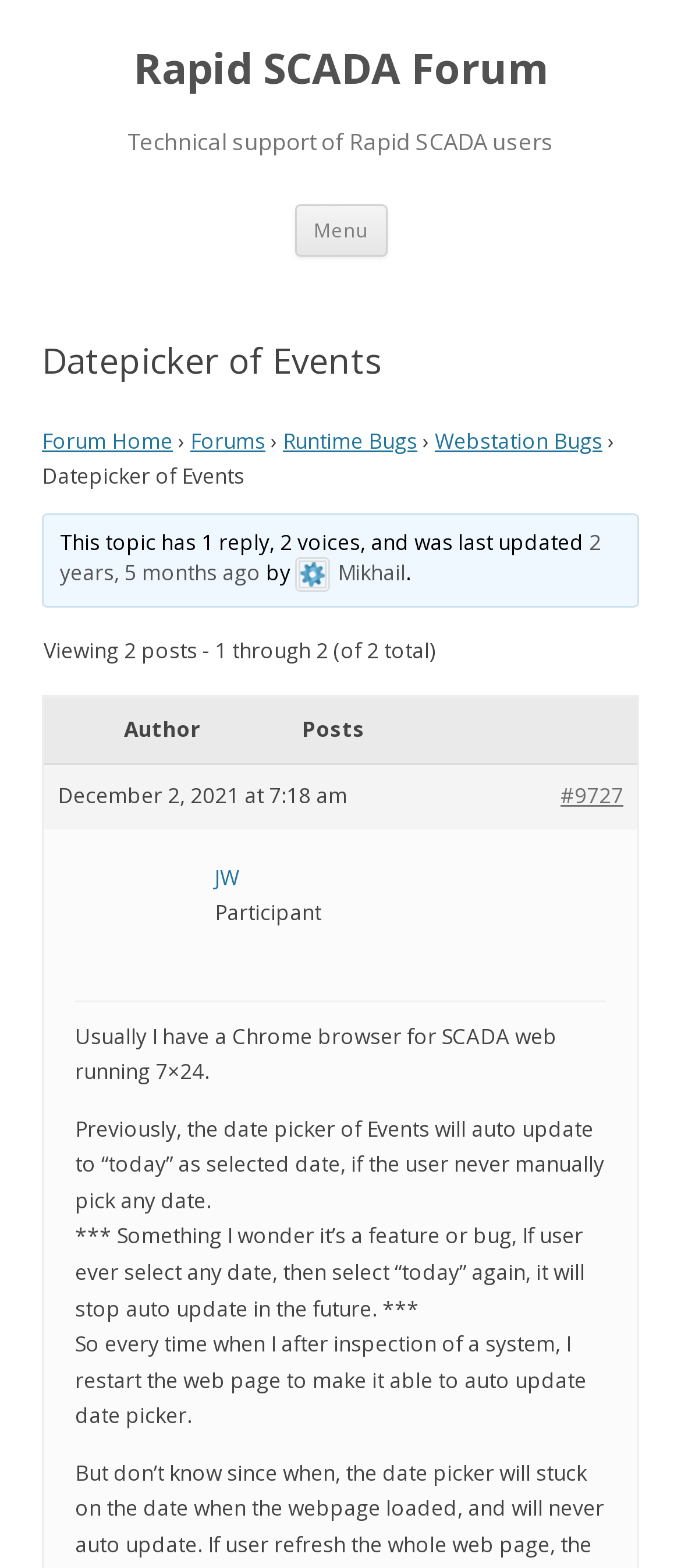Find the bounding box coordinates of the clickable area required to complete the following action: "Read the post by 'Mikhail'".

[0.434, 0.356, 0.595, 0.375]